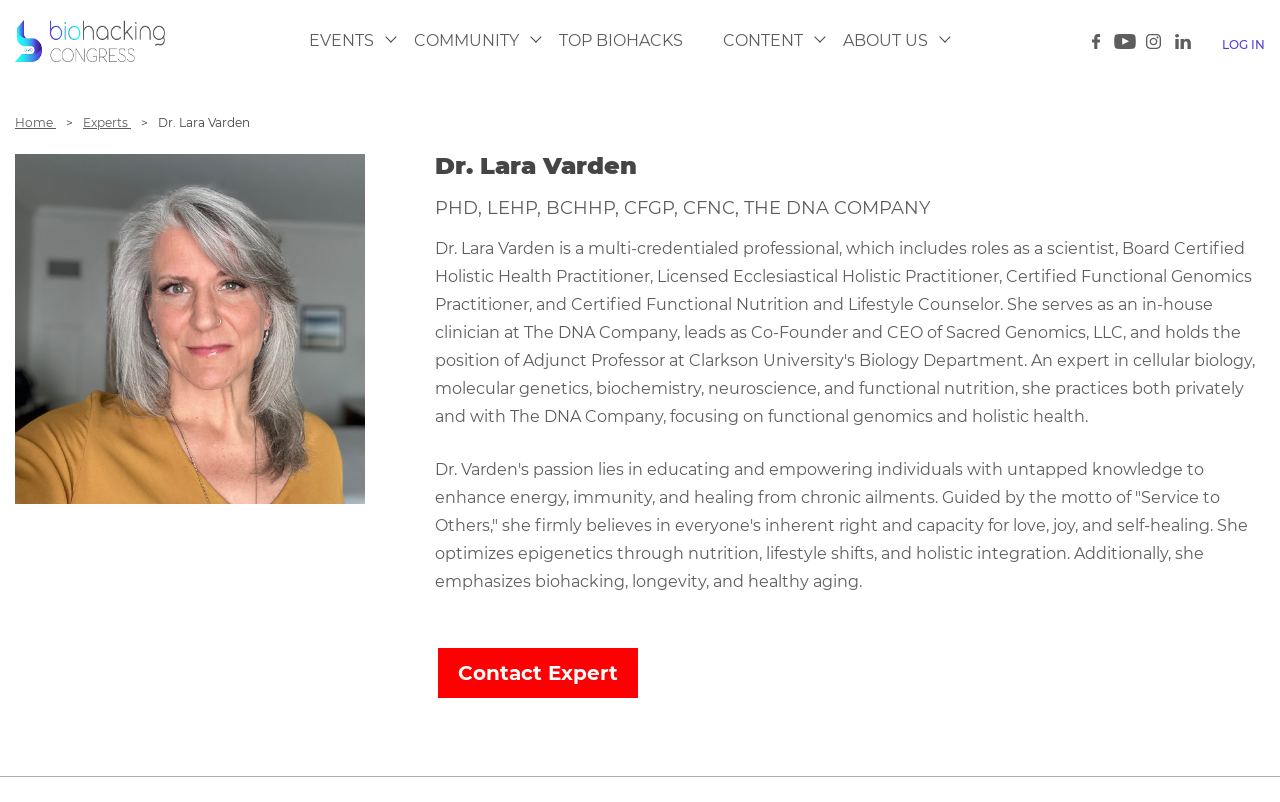Detail the various sections and features of the webpage.

The webpage is about Dr. Lara Varden, an expert in biohacking. At the top left corner, there is a logo of BiohackingCongress, accompanied by a link to the homepage. Below the logo, there are several navigation links, including EVENTS, COMMUNITY, TOP BIOHACKS, CONTENT, and ABOUT US. Each of these categories has sub-links, such as Upcoming Events and Past Events under EVENTS, and Video, Blog, and Books under CONTENT.

In the main content area, there is a heading that reads "Dr. Lara Varden" and a large image that takes up most of the width. Below the heading, there is a brief description of Dr. Varden's credentials, including her PhD and various certifications. 

The main text area is dedicated to Dr. Varden's bio, which describes her passion for educating and empowering individuals to enhance their energy, immunity, and healing from chronic ailments. The text also outlines her approach to optimizing epigenetics through nutrition, lifestyle shifts, and holistic integration, as well as her emphasis on biohacking, longevity, and healthy aging.

At the bottom of the page, there is a call-to-action button that reads "Contact Expert". On the top right corner, there are several social media links, and a LOG IN button.